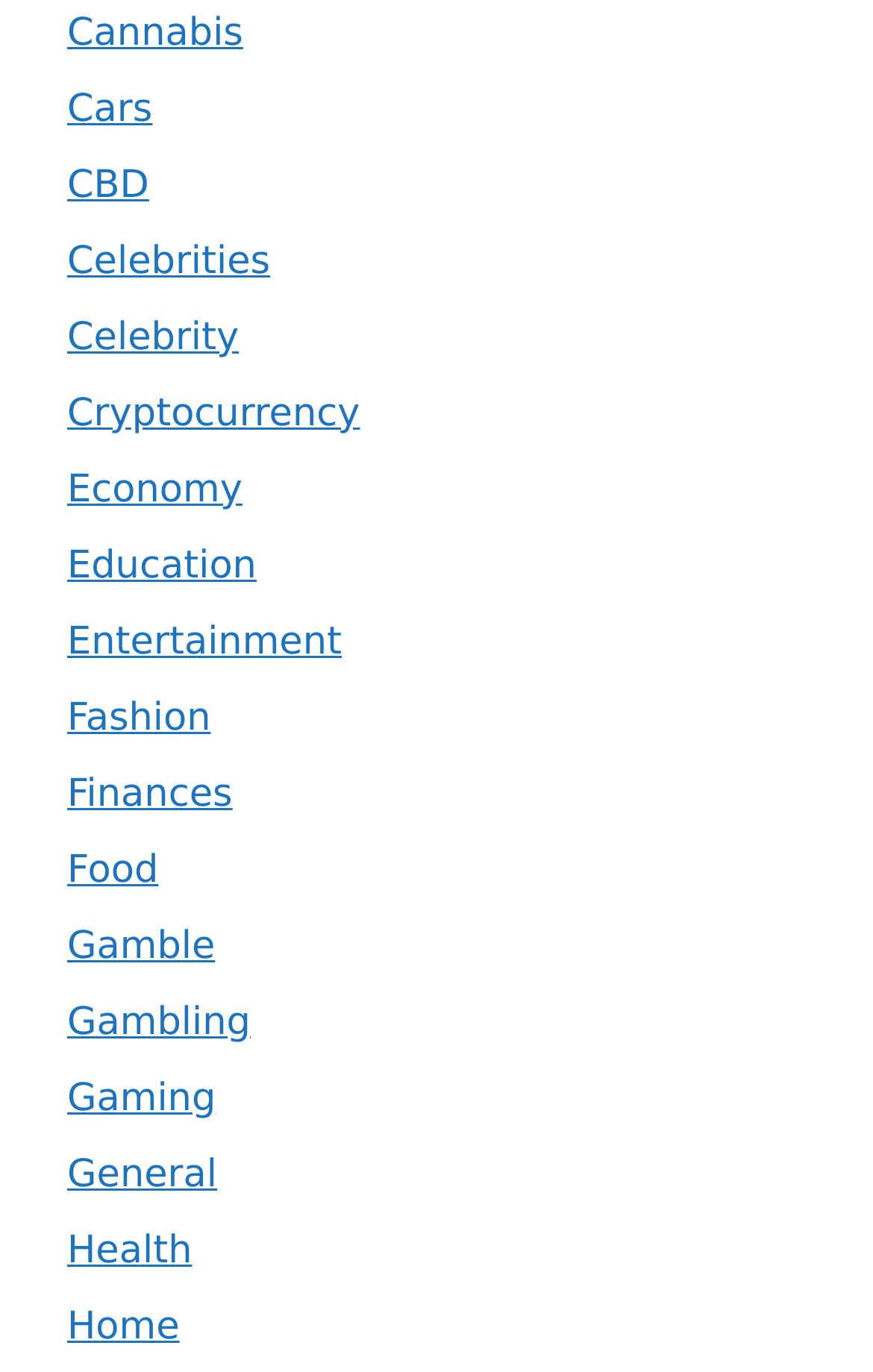Could you highlight the region that needs to be clicked to execute the instruction: "Click on Cannabis"?

[0.077, 0.008, 0.279, 0.04]